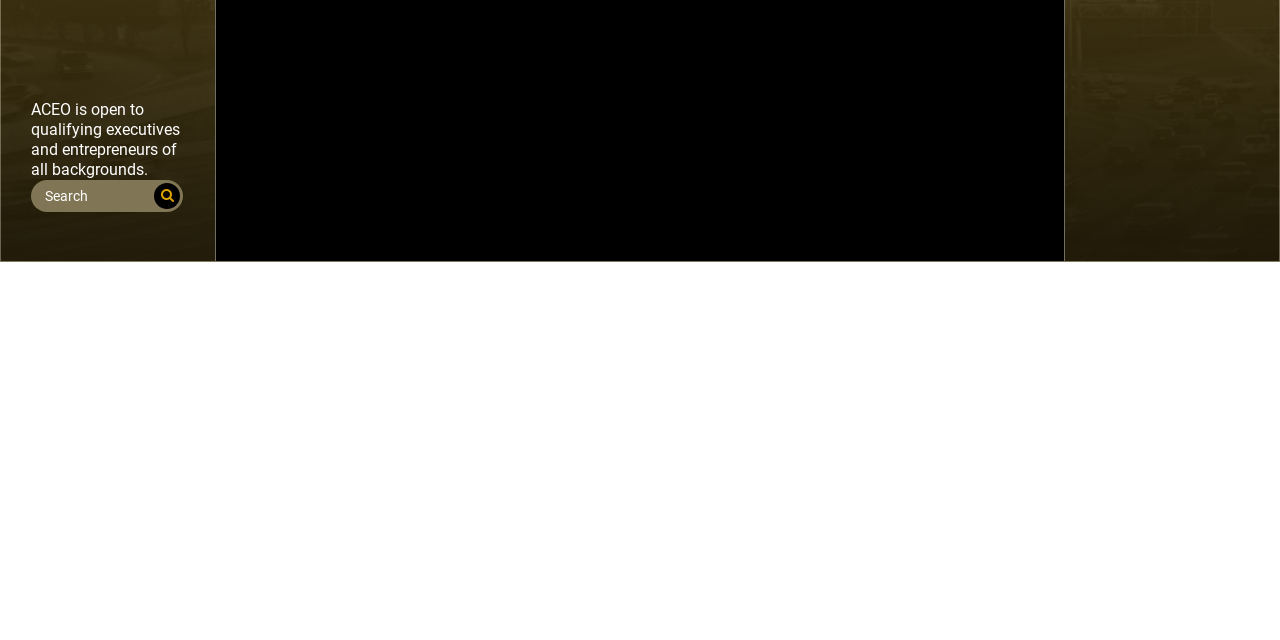Provide the bounding box coordinates of the HTML element described by the text: "name="s" placeholder="Search"".

[0.024, 0.281, 0.143, 0.331]